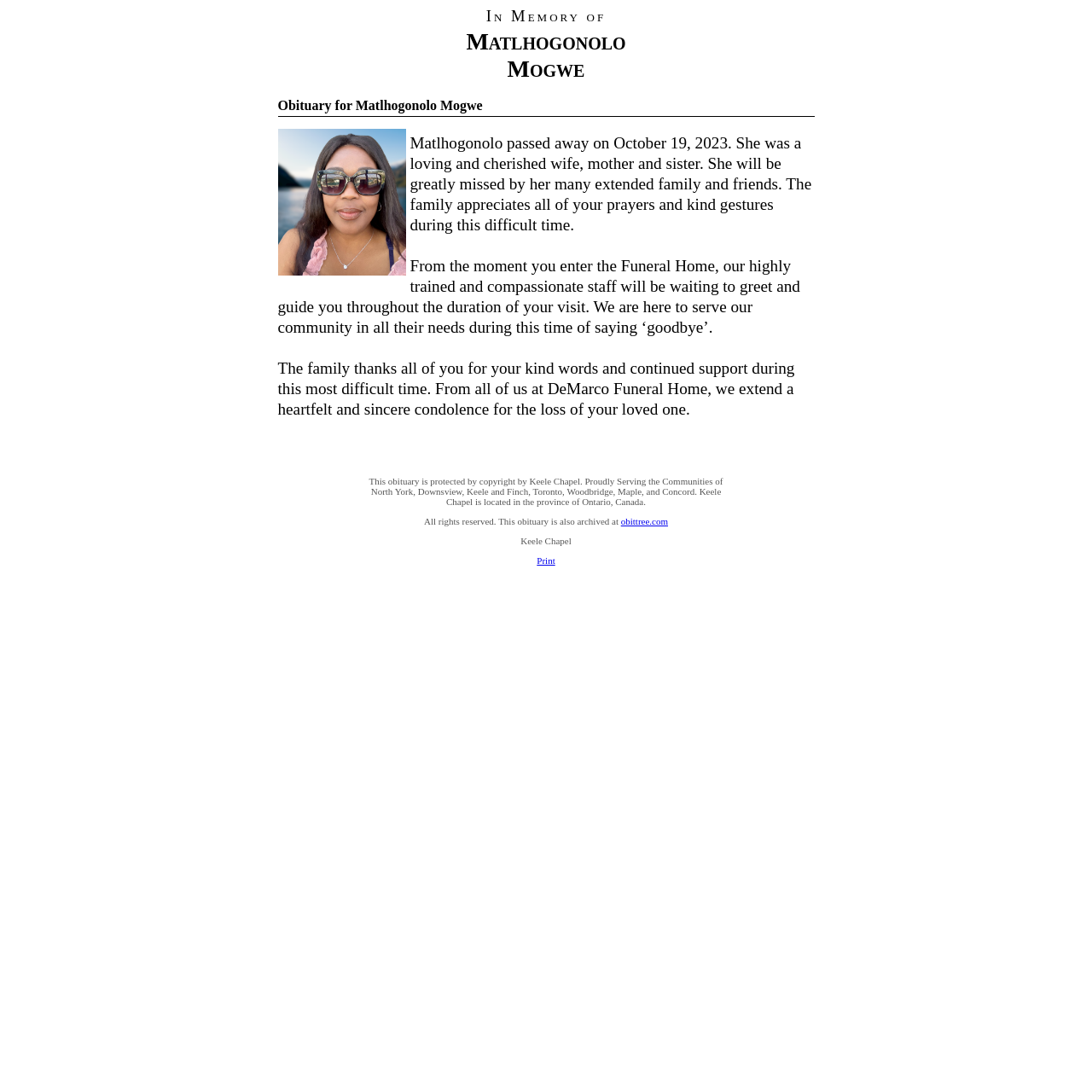Based on the image, please respond to the question with as much detail as possible:
What is the name of the deceased person?

I found the name 'Matlhogonolo Mogwe' in the heading 'Obituary for Matlhogonolo Mogwe' and also in the static text 'In Memory of Matlhogonolo Mogwe'.